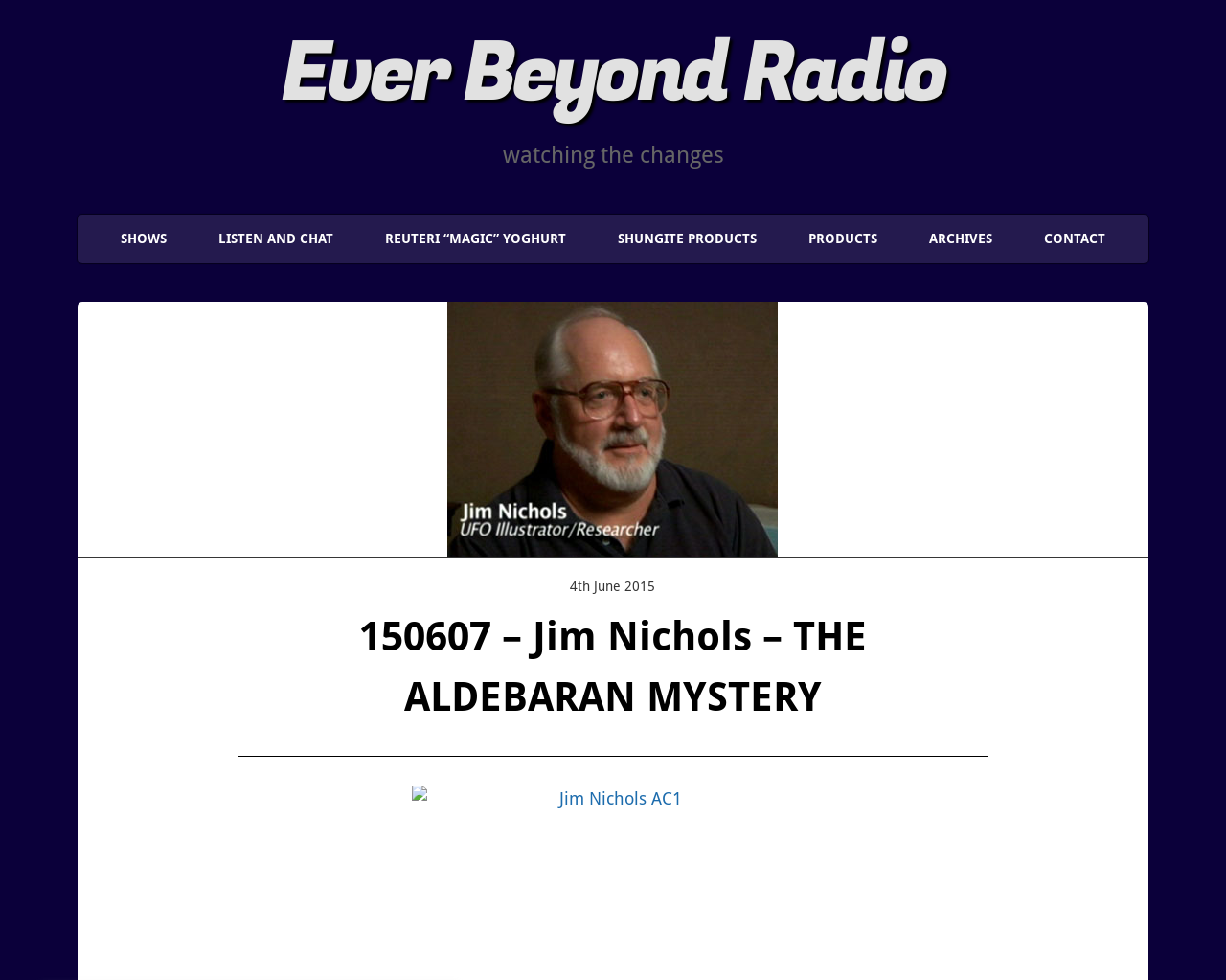Write an exhaustive caption that covers the webpage's main aspects.

The webpage appears to be a podcast or radio show episode page. At the top, there is a link to "Ever Beyond Radio" positioned near the center of the page. Below this link, there is a static text "watching the changes" located slightly to the right of the center.

On the left side of the page, there are several links arranged vertically, including "SHOWS", "LISTEN AND CHAT", "REUTERI “MAGIC” YOGHURT", "SHUNGITE PRODUCTS", "PRODUCTS", "ARCHIVES", and "CONTACT". These links are evenly spaced and take up a significant portion of the left side of the page.

To the right of these links, there is a large figure or image that spans most of the width of the page. Within this figure, there is a header section that contains a static text "4th June 2015" and a heading "150607 – Jim Nichols – THE ALDEBARAN MYSTERY". This header section is positioned near the top of the figure and takes up about half of its width.